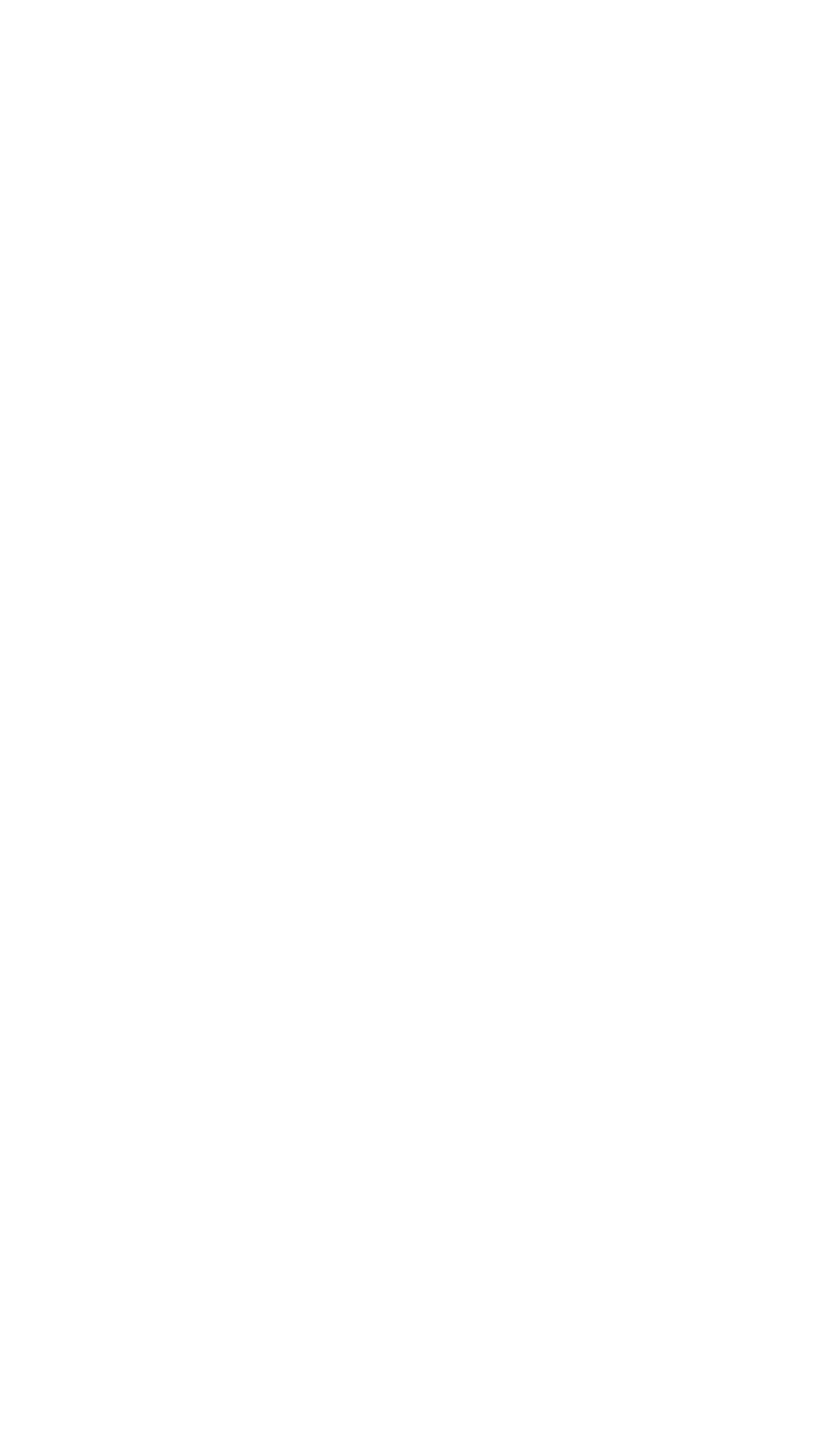Determine the bounding box coordinates of the clickable region to follow the instruction: "Click on 'How to highlight something in a photo'".

[0.123, 0.126, 0.85, 0.212]